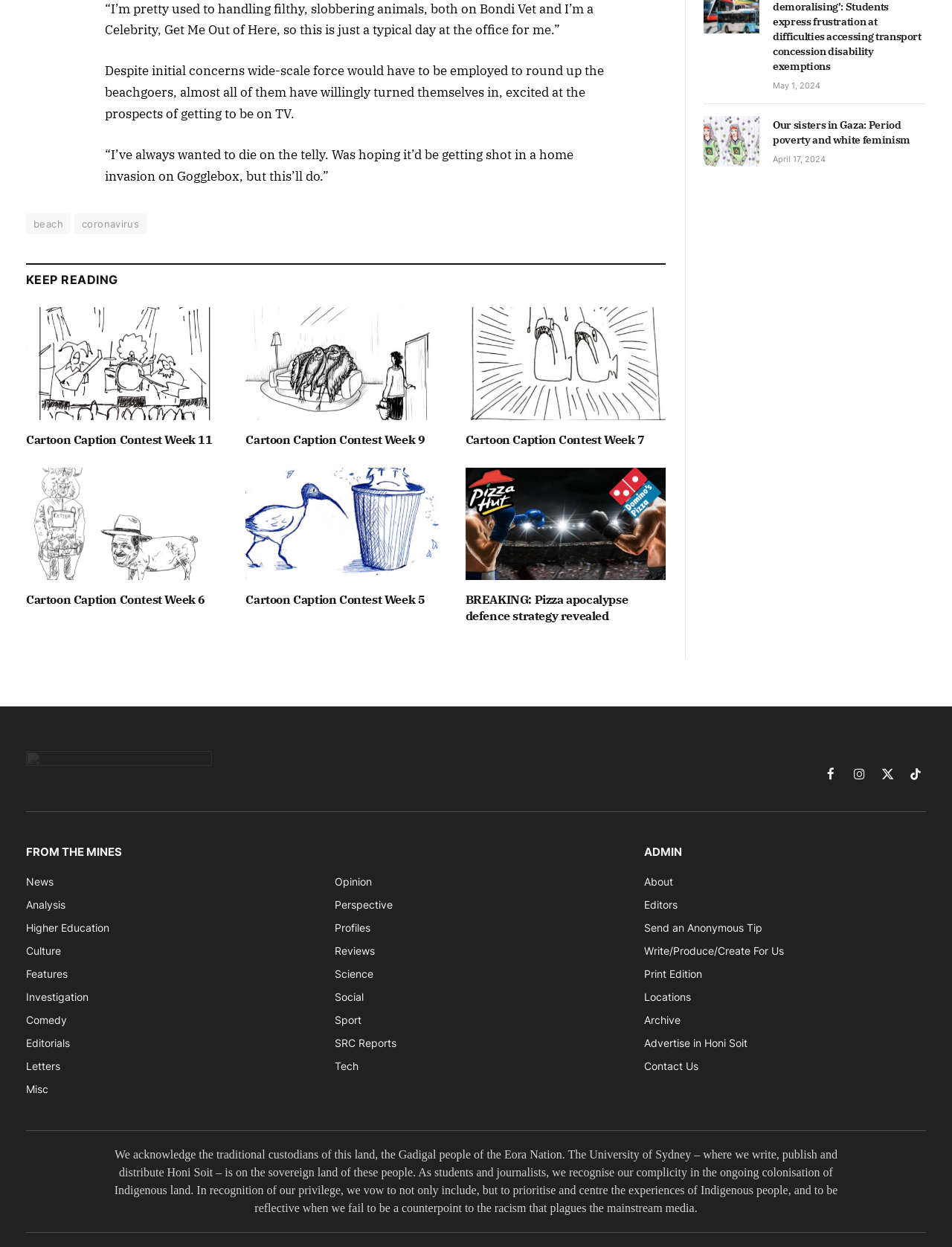Predict the bounding box coordinates of the UI element that matches this description: "Print Edition". The coordinates should be in the format [left, top, right, bottom] with each value between 0 and 1.

[0.676, 0.776, 0.737, 0.786]